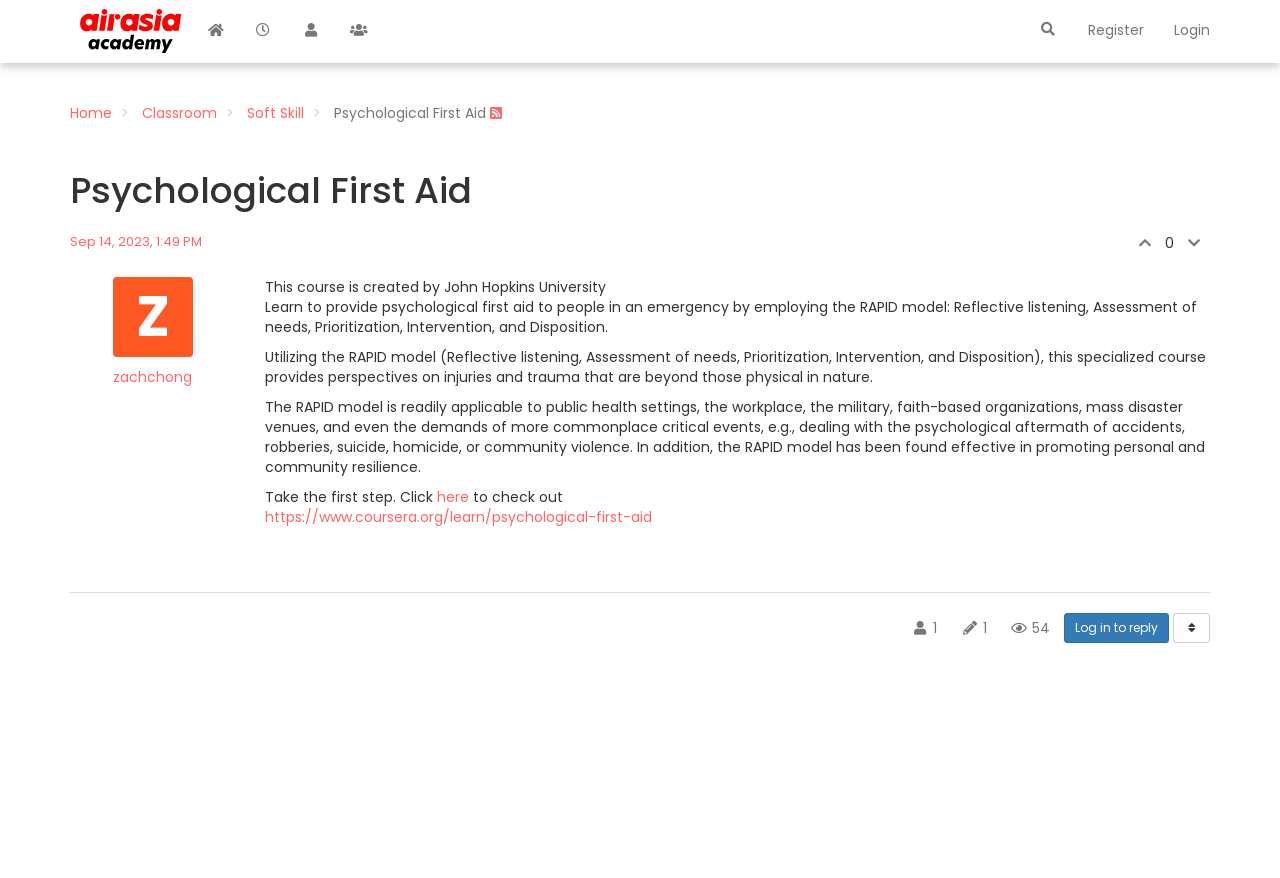Please specify the bounding box coordinates of the clickable section necessary to execute the following command: "Reply to a post".

[0.831, 0.698, 0.913, 0.732]